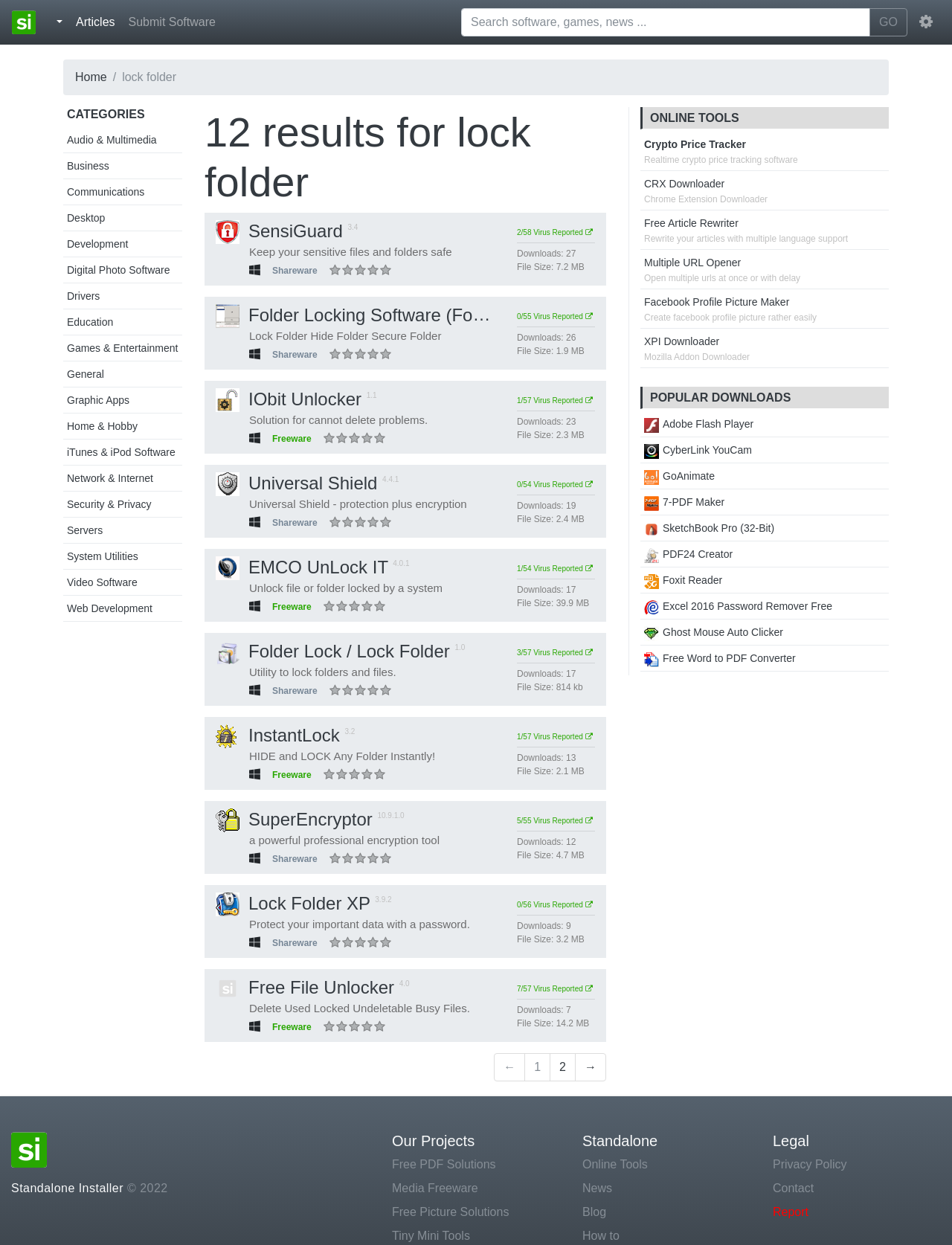Respond with a single word or phrase to the following question: What is the file size of the software 'Folder Locking Software (FortKnox) 5.0'?

1.9 MB